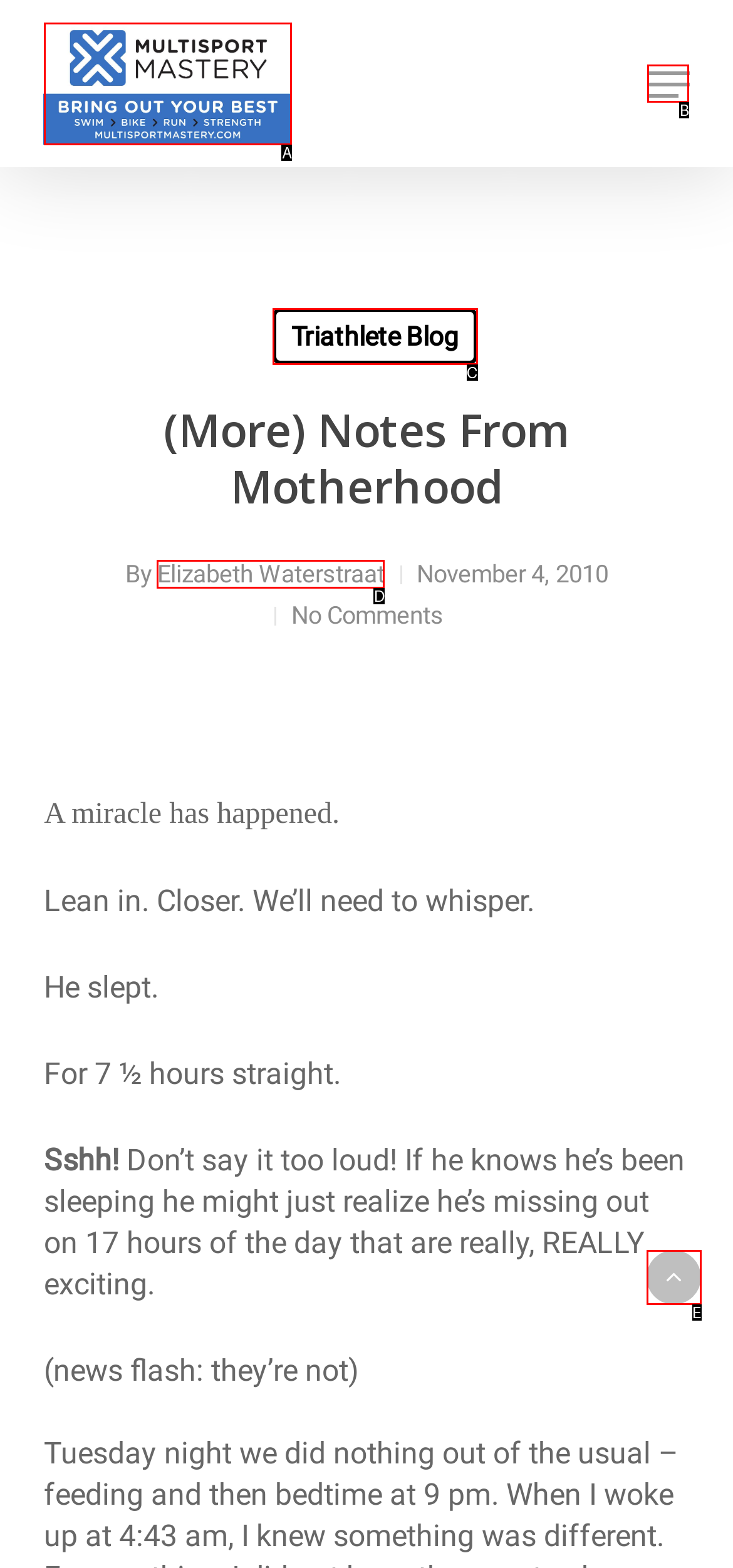Tell me which one HTML element best matches the description: Menu
Answer with the option's letter from the given choices directly.

B